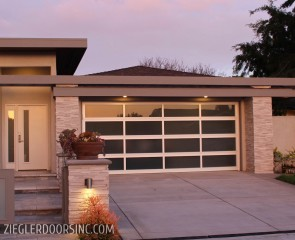Summarize the image with a detailed caption.

This image showcases a modern garage door from Ziegler Doors, Inc., prominently featuring sleek aluminum and glass design elements. The door is installed on a contemporary home that highlights clean lines and sharp angles, enhancing its architectural appeal. The garage door is illuminated by stylish lighting fixtures, creating a warm ambiance during twilight. Surrounding the driveway, lush greenery and carefully arranged potted plants contribute to the home’s aesthetic, blending nature with modern design. The driveway's smooth concrete complements the overall elegant look of the property, making it a standout feature in any neighborhood. This door exemplifies the trend of integrating modern materials and designs into residential spaces.